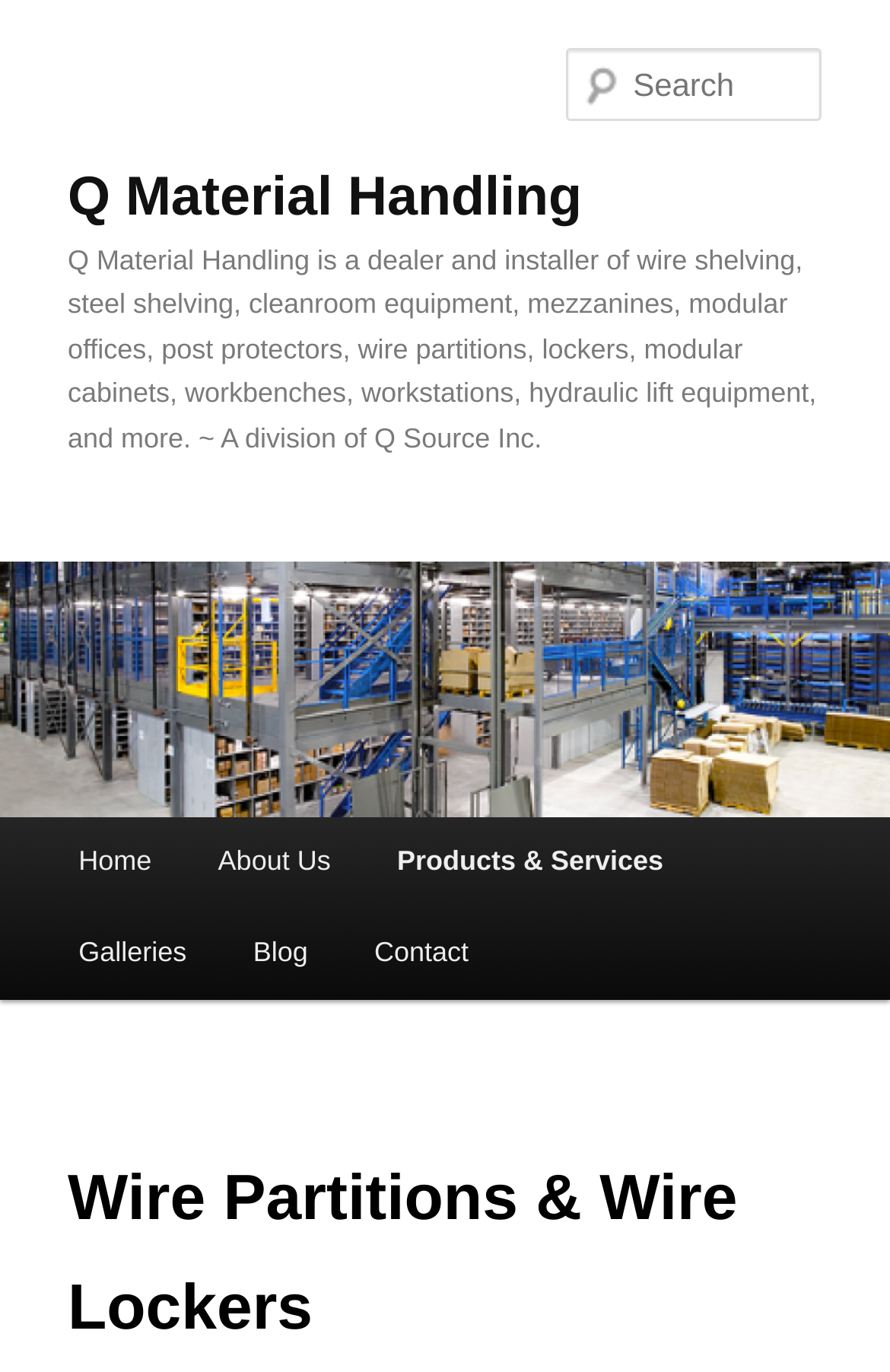Offer a comprehensive description of the webpage’s content and structure.

The webpage is about Q Material Handling, a dealer and installer of various industrial equipment and storage solutions. At the top left corner, there is a link to skip to the primary content. Below it, the company name "Q Material Handling" is displayed prominently as a heading, with a link to the company's homepage. 

To the right of the company name, there is a longer heading that describes the company's services, including wire shelving, steel shelving, cleanroom equipment, and more. 

Below the company description, there is a large image that spans the entire width of the page, likely the company's logo or a promotional image. 

On the top right corner, there is a search box with a label "Search". 

The main menu is located below the image, with links to various sections of the website, including Home, About Us, Products & Services, Galleries, Blog, and Contact. These links are arranged horizontally, with the Home link on the left and the Contact link on the right.